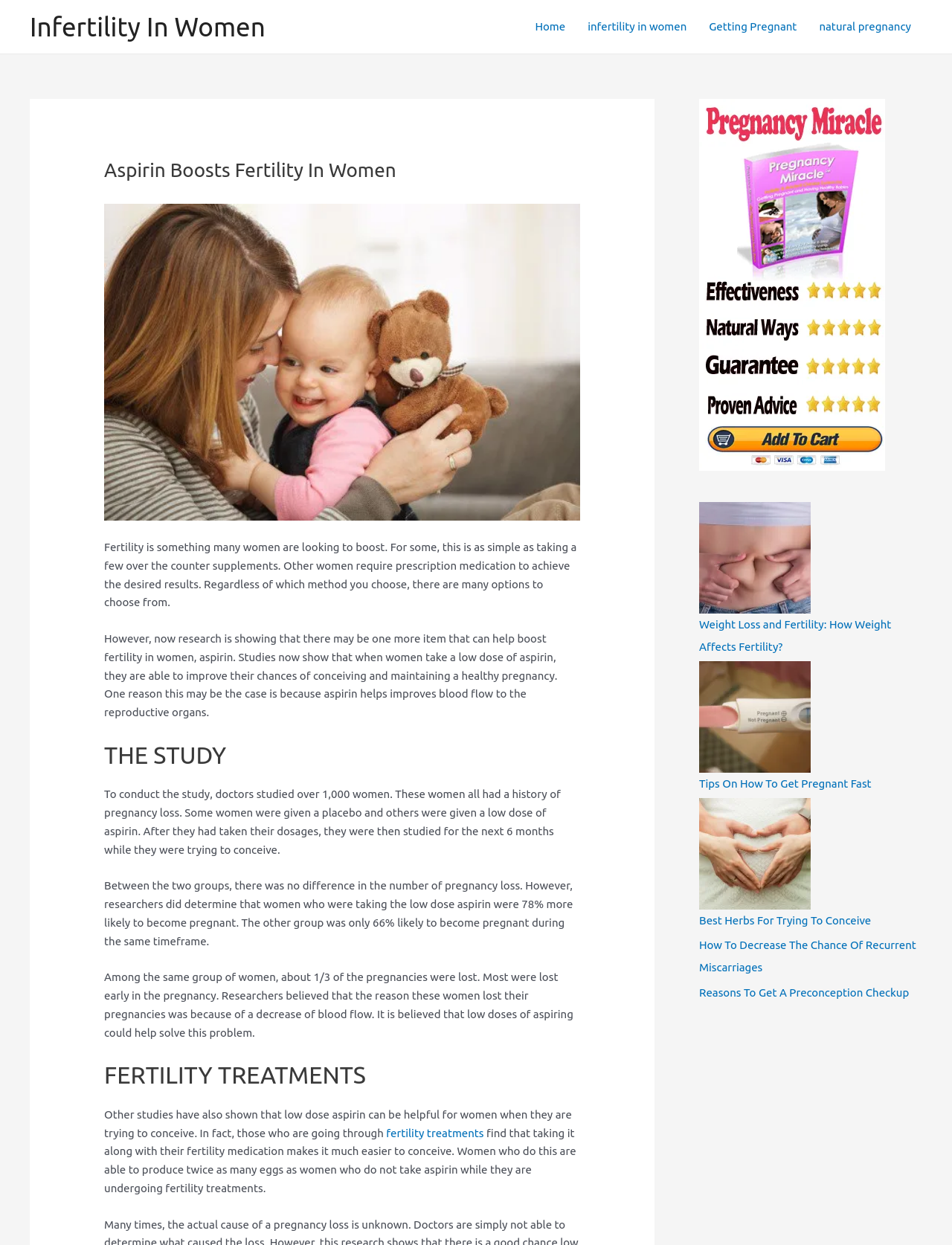What is the topic of the webpage?
Analyze the image and provide a thorough answer to the question.

Based on the webpage content, it is clear that the topic is about fertility in women, specifically how aspirin can help boost fertility. The webpage provides information about a study that shows the positive effects of taking low-dose aspirin on fertility.